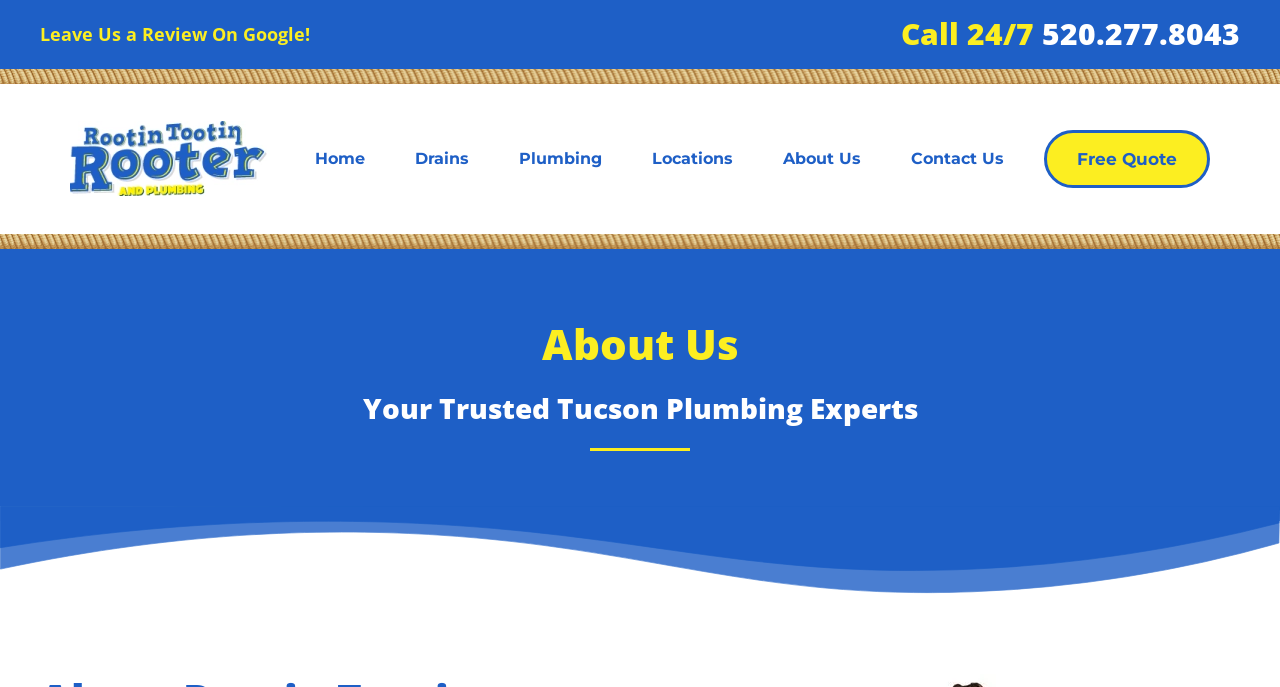Identify the bounding box for the UI element that is described as follows: "Plumbing".

[0.398, 0.144, 0.478, 0.318]